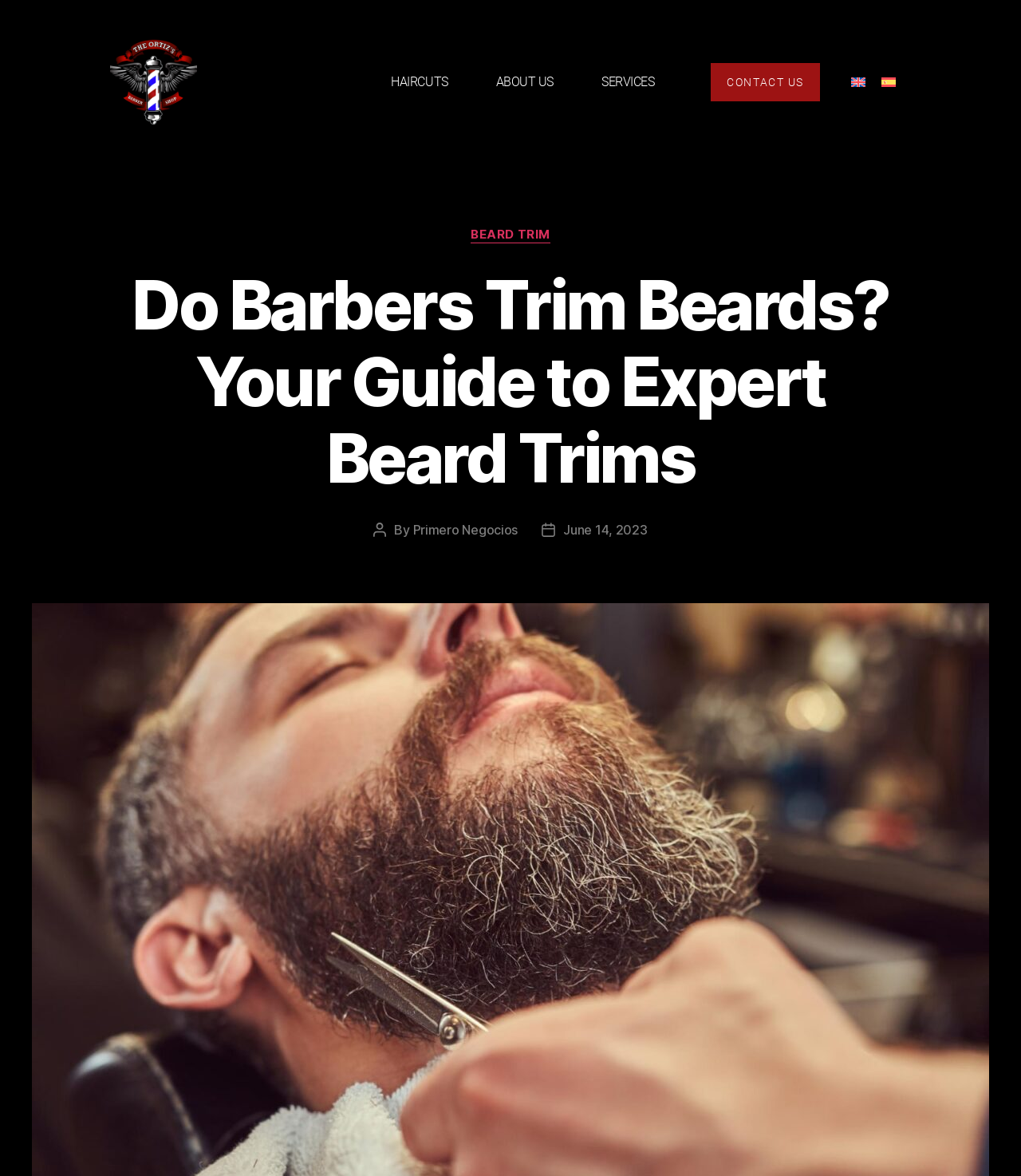Who is the author of the article?
Could you please answer the question thoroughly and with as much detail as possible?

I found the author's name by looking at the text 'By Primero Negocios' below the main heading, which indicates the author of the article.